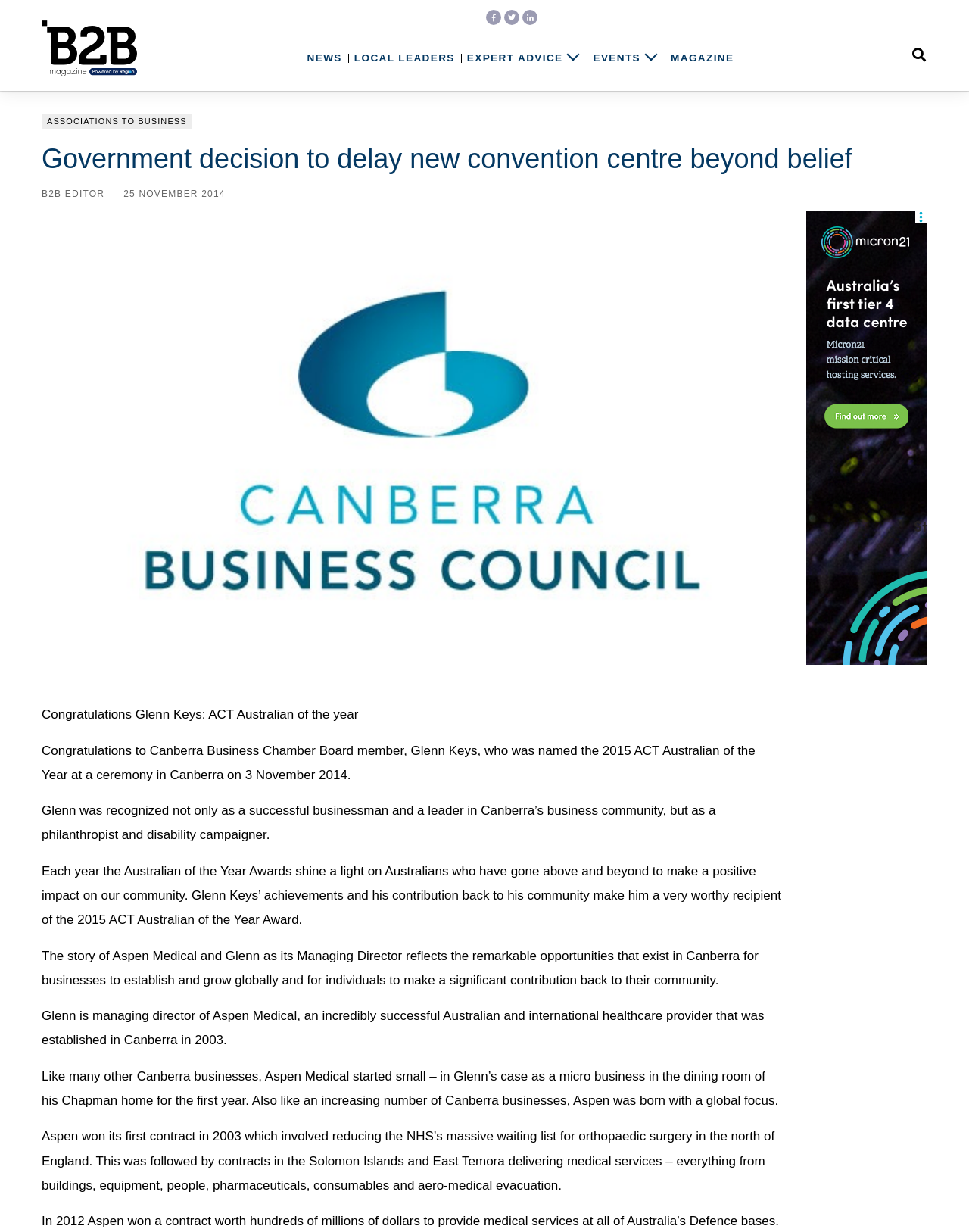What is the name of the company Glenn Keys is the managing director of? Analyze the screenshot and reply with just one word or a short phrase.

Aspen Medical